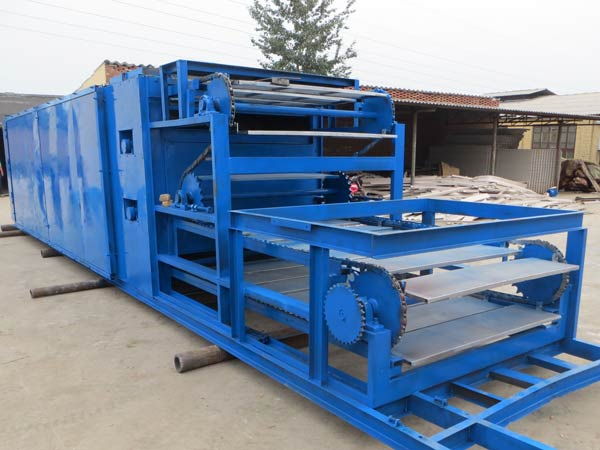What type of materials is the drying line constructed with?
Using the image as a reference, answer the question with a short word or phrase.

Durable materials